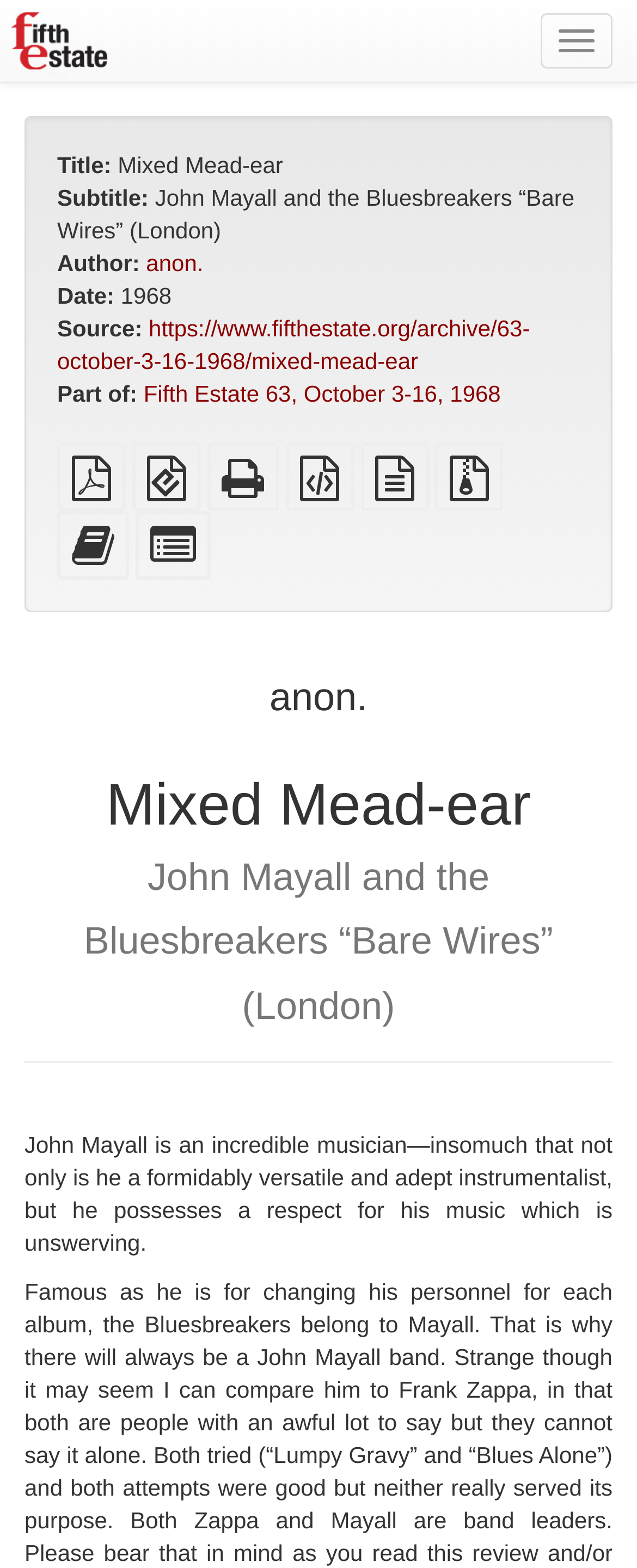Who is the author of the article?
Please give a detailed and elaborate explanation in response to the question.

The author of the article can be found by looking at the 'Author:' label, which is located below the title and subtitle of the article. The corresponding text is 'anon.', which indicates that the author of the article is anonymous.